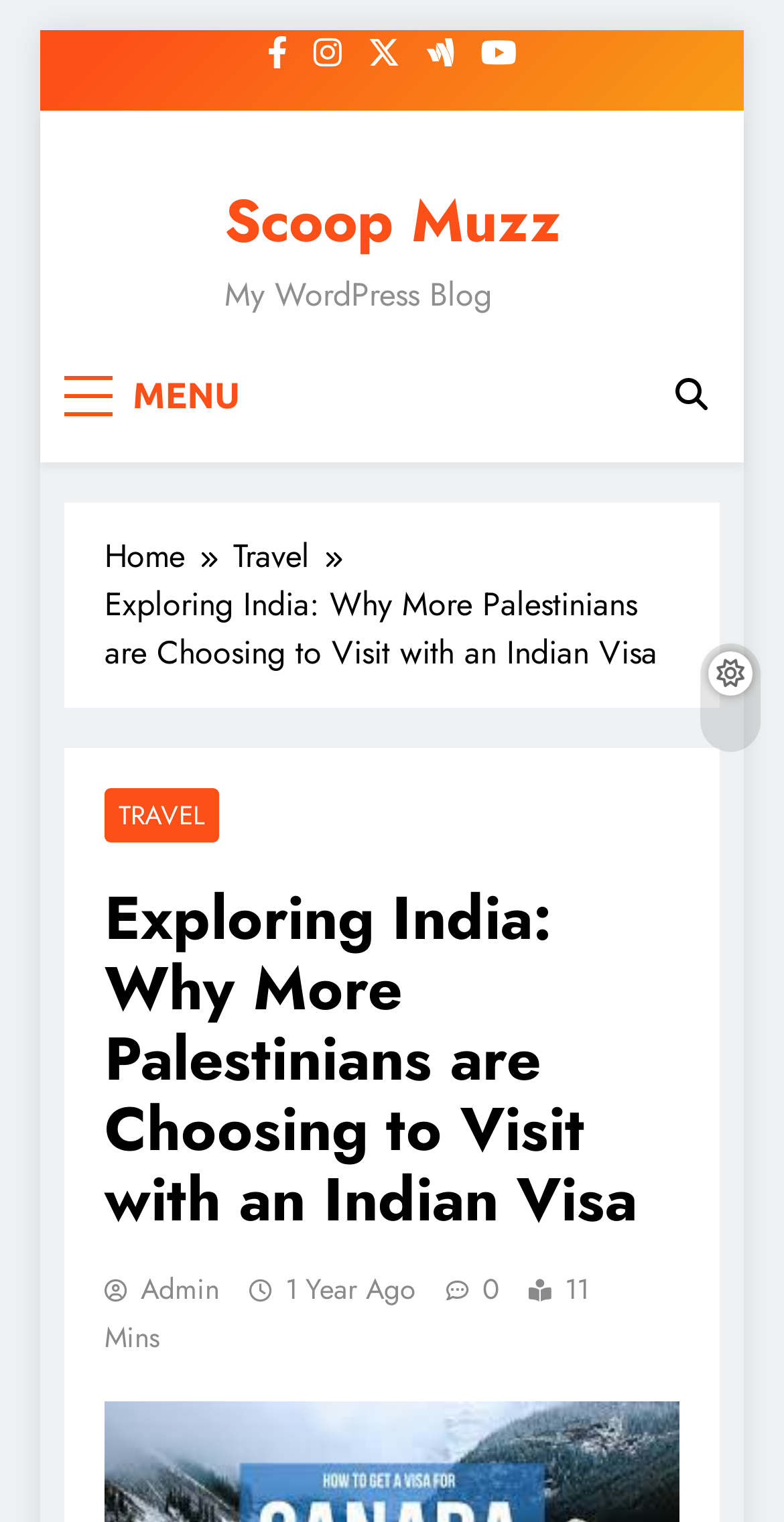What is the website's name?
From the details in the image, provide a complete and detailed answer to the question.

I determined the website's name by looking at the link element with the text 'Scoop Muzz' at coordinates [0.286, 0.118, 0.714, 0.173]. This suggests that 'Scoop Muzz' is the name of the website.